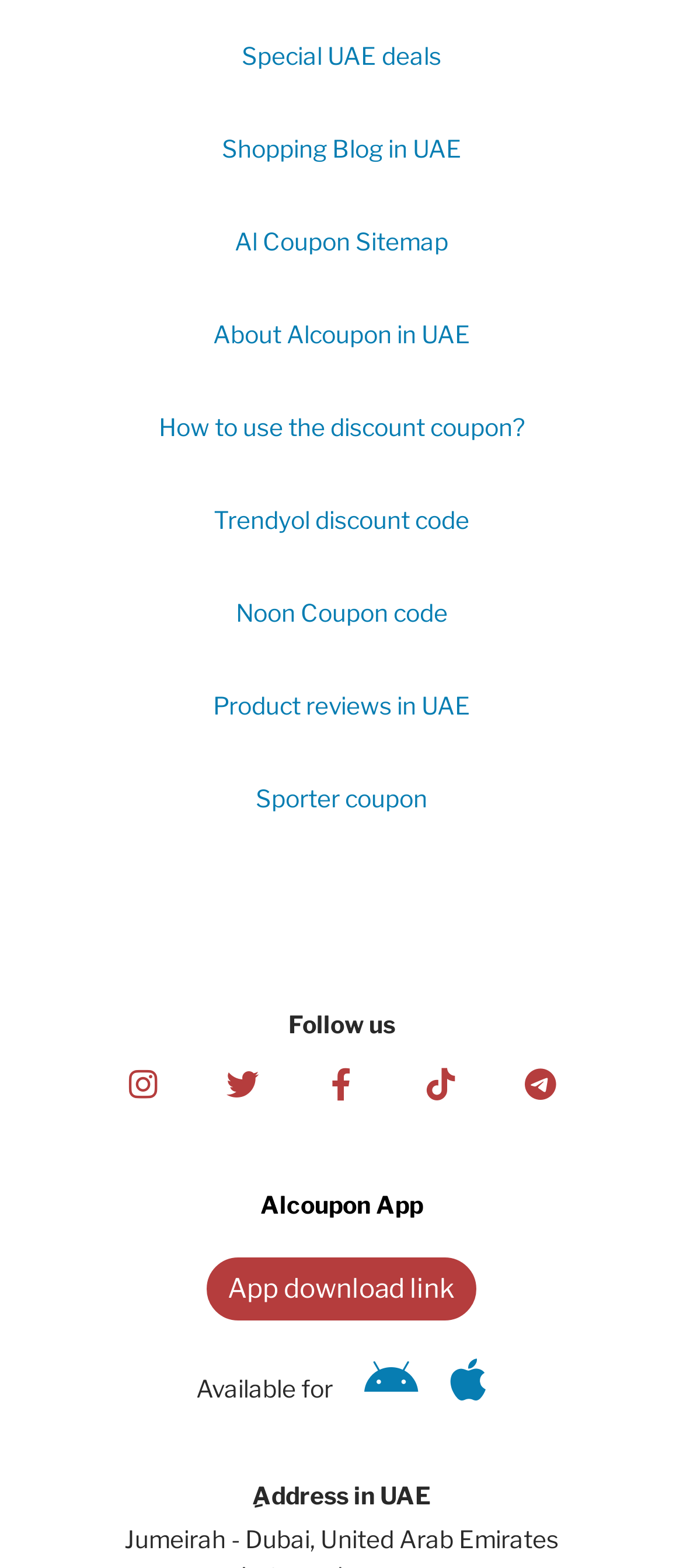Bounding box coordinates should be in the format (top-left x, top-left y, bottom-right x, bottom-right y) and all values should be floating point numbers between 0 and 1. Determine the bounding box coordinate for the UI element described as: Shopping Blog in UAE

[0.038, 0.068, 0.962, 0.128]